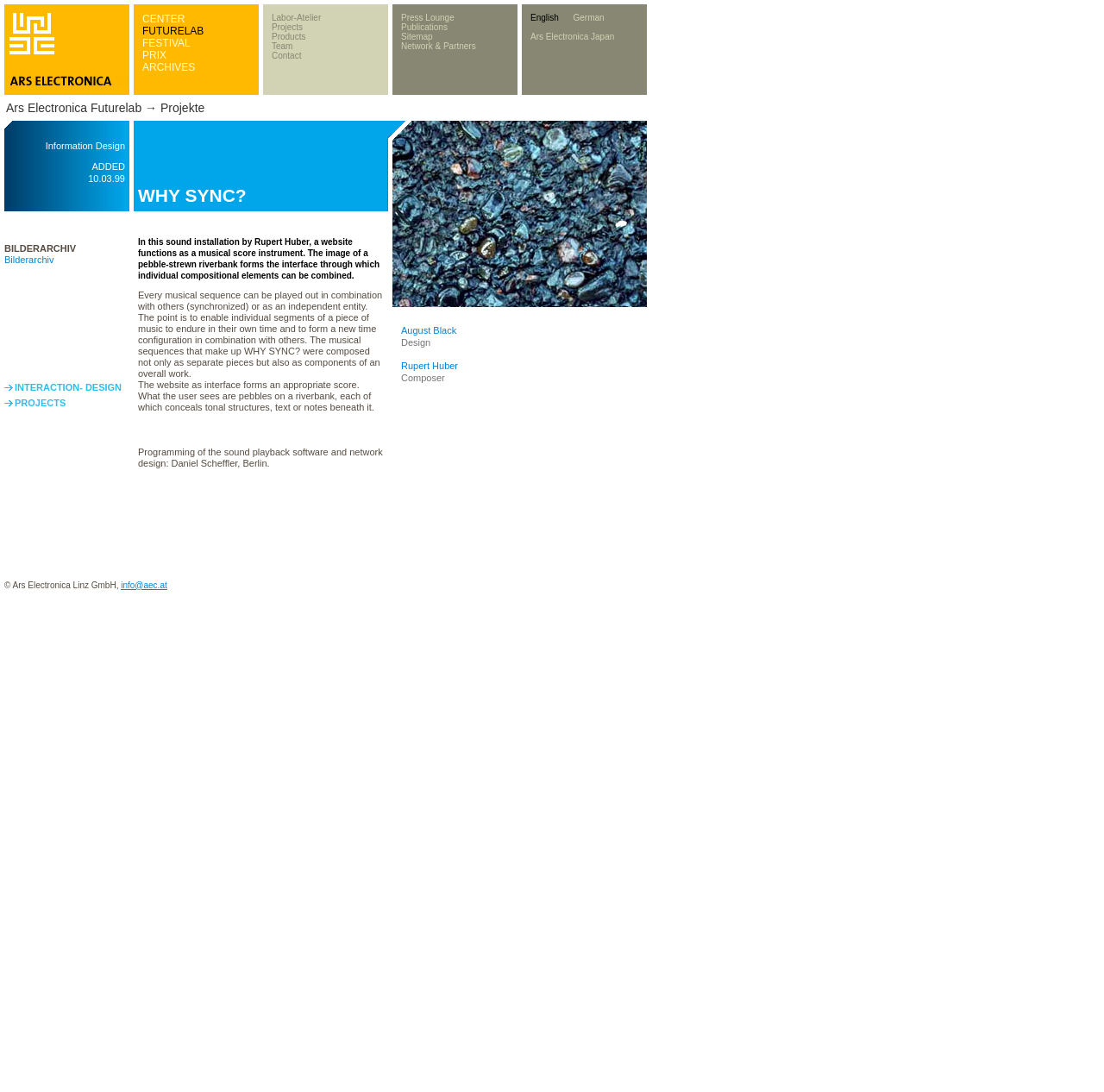Determine the bounding box coordinates of the target area to click to execute the following instruction: "Click the link to CENTER."

[0.129, 0.012, 0.167, 0.023]